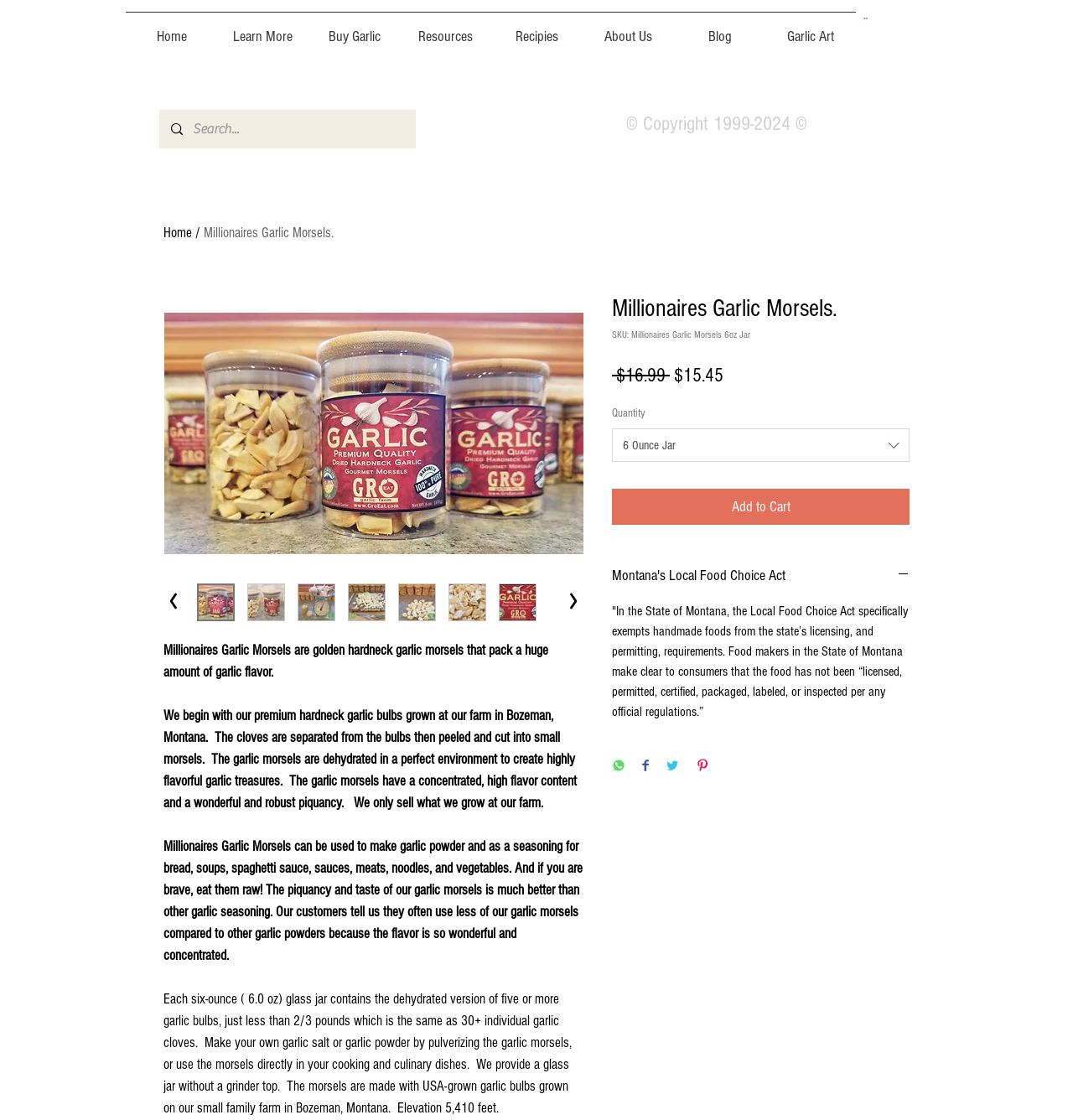Where are the garlic bulbs grown?
Please give a detailed and thorough answer to the question, covering all relevant points.

The location where the garlic bulbs are grown can be found in the text 'We begin with our premium hardneck garlic bulbs grown at our farm in Bozeman, Montana.'